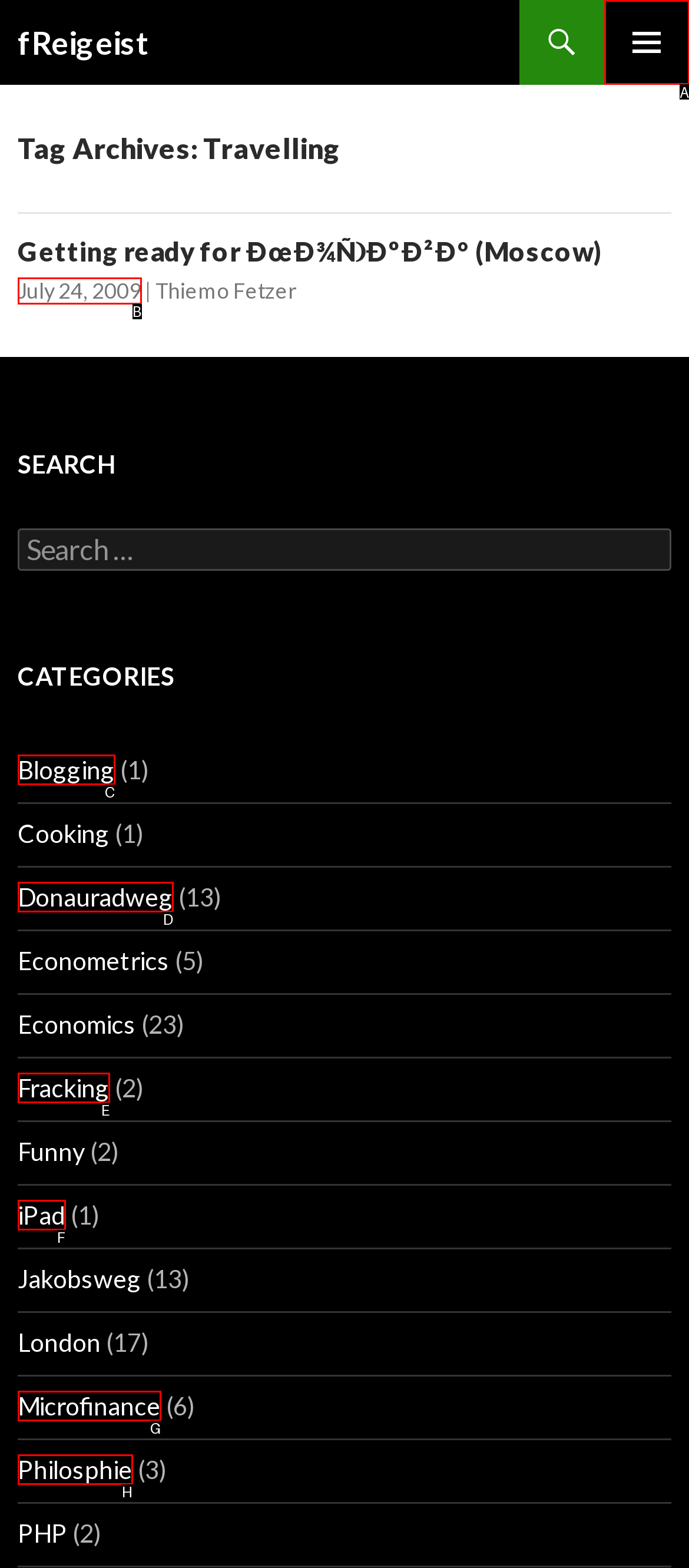Select the appropriate letter to fulfill the given instruction: Learn about Security
Provide the letter of the correct option directly.

None